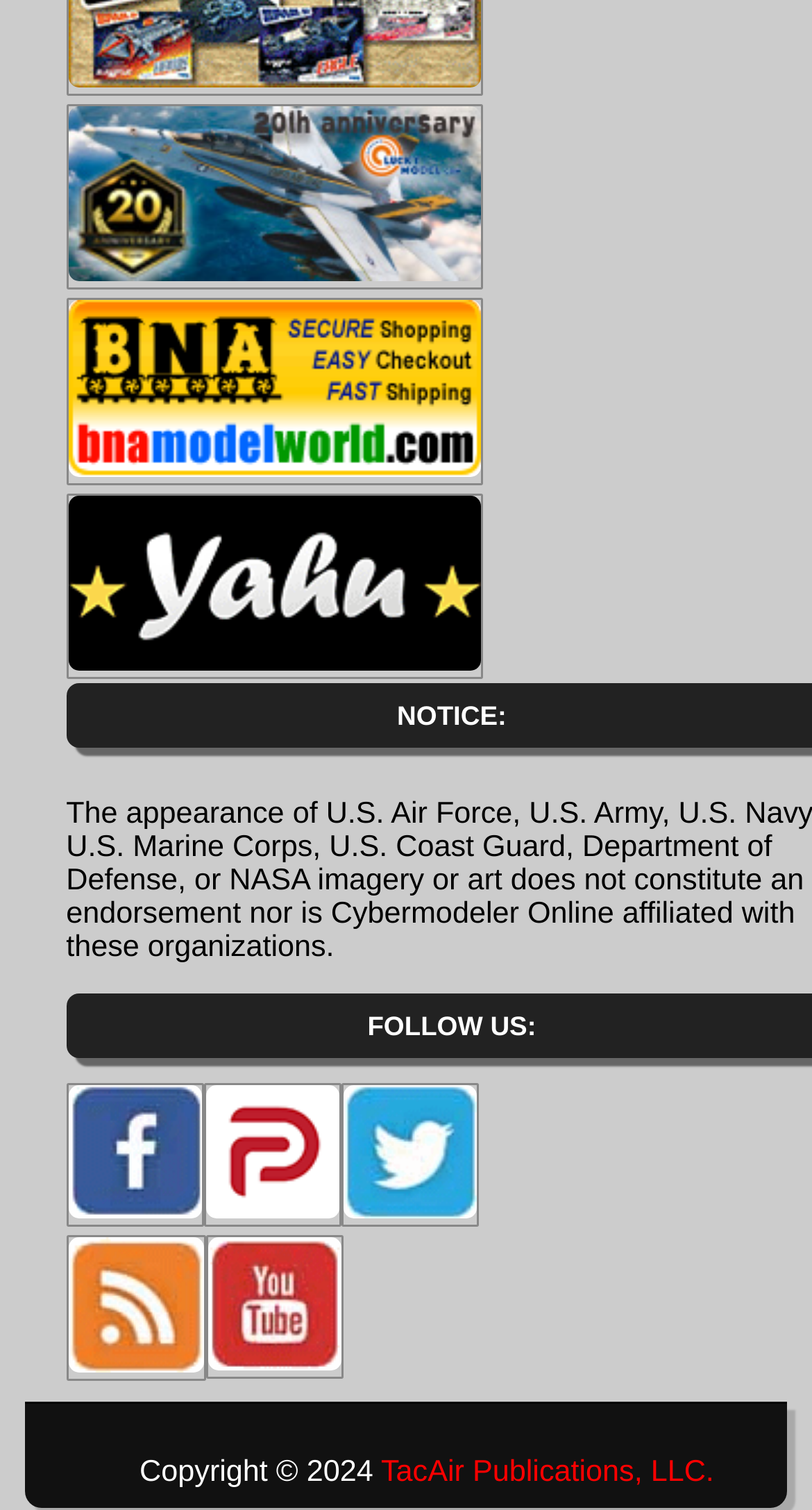Use a single word or phrase to answer the question: How many website links are there at the top?

3